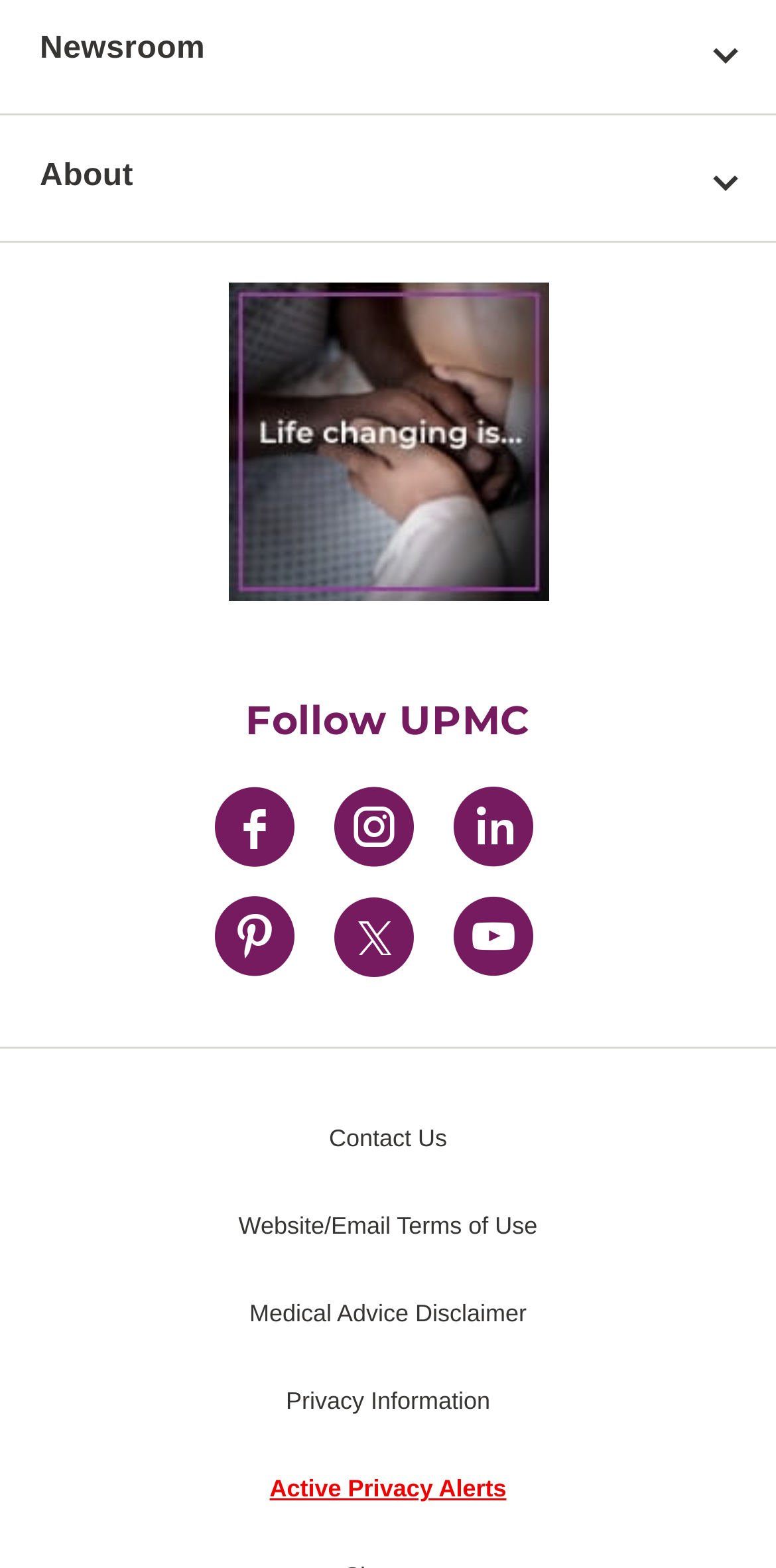How many social media links are there?
Look at the image and provide a detailed response to the question.

I searched for link elements with text 'Facebook', 'Instagram', 'LinkedIn', 'Pinterest', and 'Twitter', and found 5 social media links.